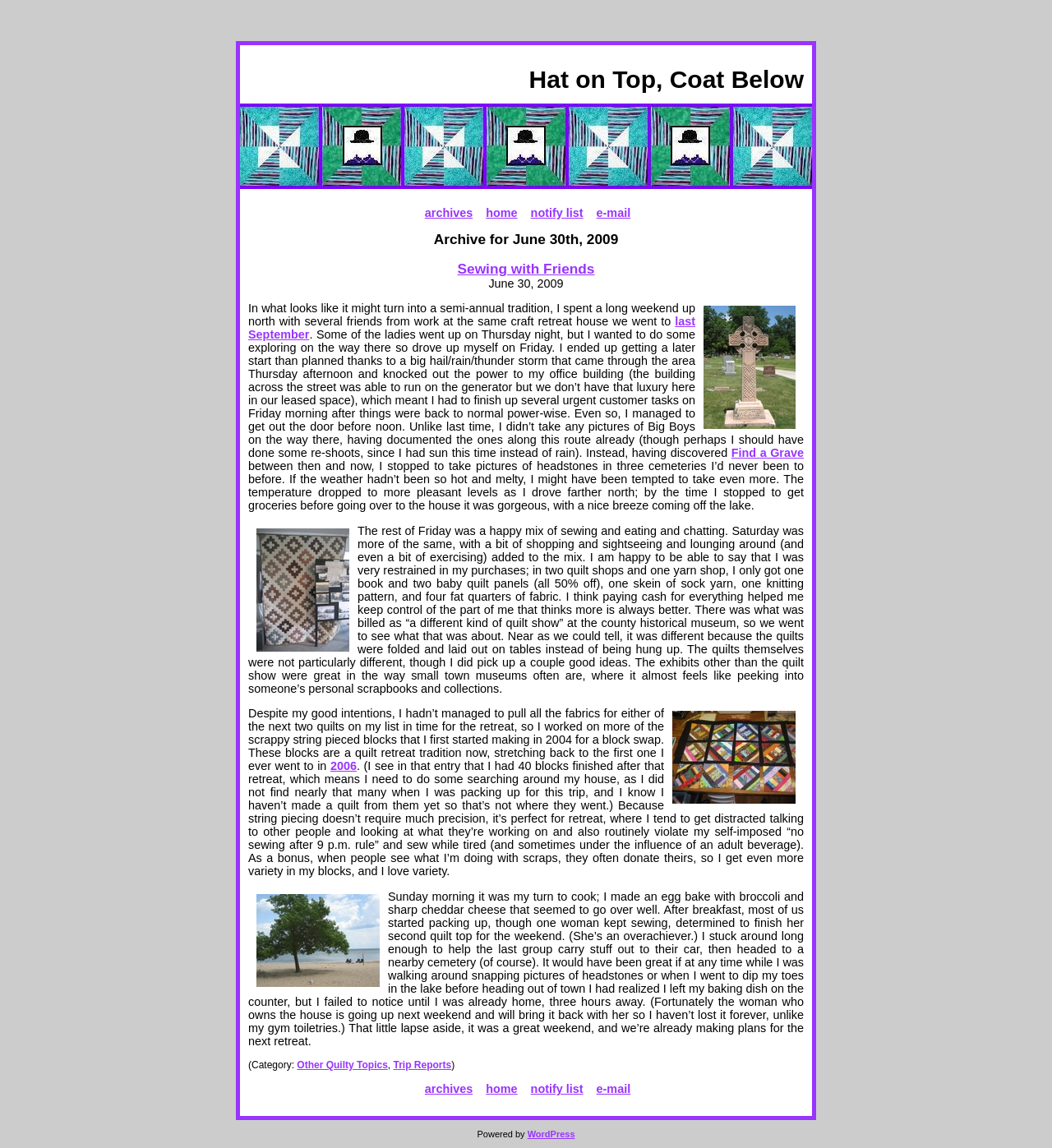Find the bounding box coordinates of the element you need to click on to perform this action: 'Read about last September'. The coordinates should be represented by four float values between 0 and 1, in the format [left, top, right, bottom].

[0.236, 0.274, 0.661, 0.297]